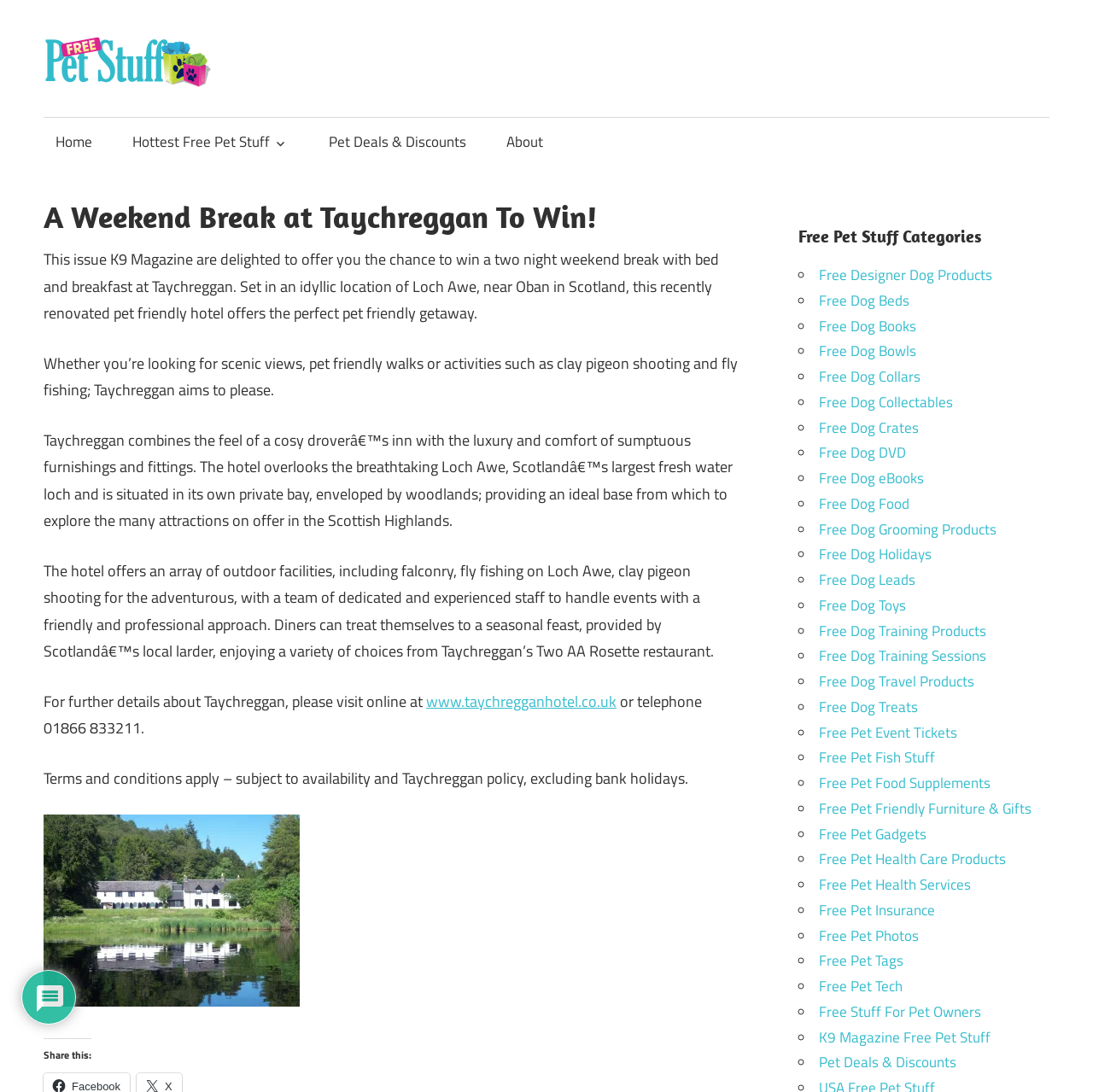Specify the bounding box coordinates of the element's area that should be clicked to execute the given instruction: "Click on 'Home'". The coordinates should be four float numbers between 0 and 1, i.e., [left, top, right, bottom].

[0.04, 0.107, 0.095, 0.152]